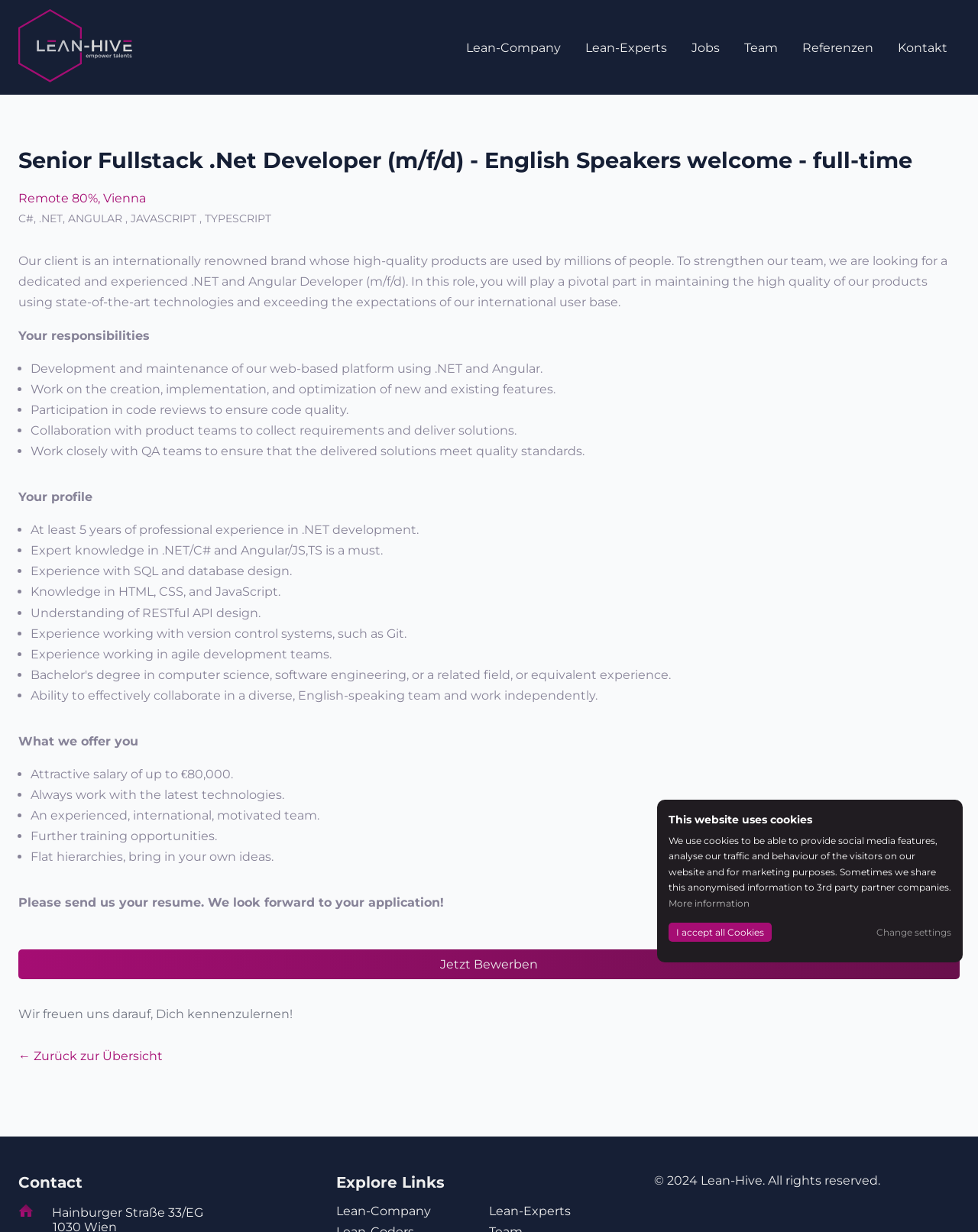Can you find the bounding box coordinates for the element to click on to achieve the instruction: "Click the 'Jobs' link"?

[0.695, 0.028, 0.748, 0.049]